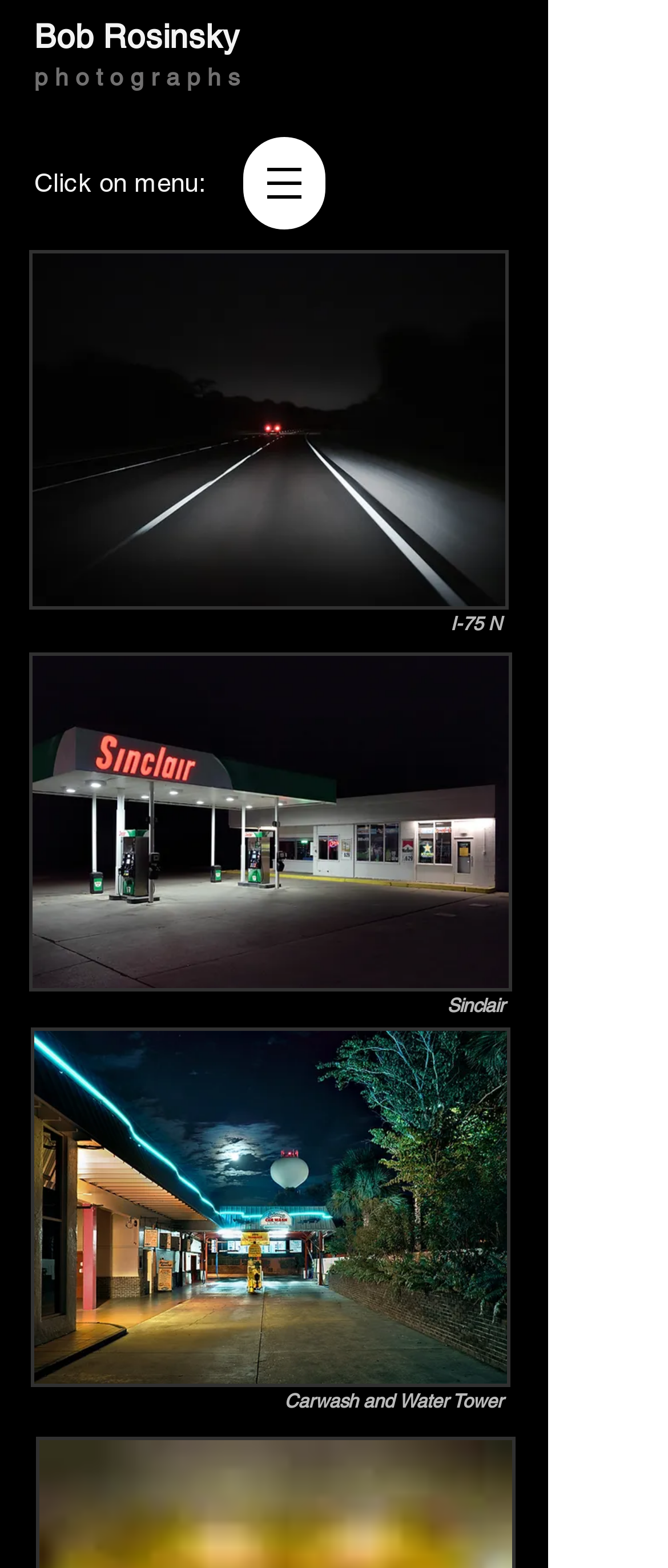Give an extensive and precise description of the webpage.

The webpage is titled "Night Scenes | Mysite" and appears to be a photography website, specifically showcasing the work of Bob Rosinsky. At the top of the page, there is a prominent heading with the photographer's name. Below this, there is a heading that reads "Click on menu:" followed by a navigation element labeled "Site" which contains a button with a popup menu. To the right of the button is a small image.

The main content of the page is divided into sections, each with its own heading. On the left side, there is a section titled "I-75 N" and another section below it titled "Sinclair". On the right side, there is a large image titled "JohnnysCarWash.jpg" which takes up most of the vertical space. Above this image, there is a heading that reads "Carwash and Water Tower". Overall, the webpage has a simple layout with clear headings and concise text, making it easy to navigate and view the photography content.